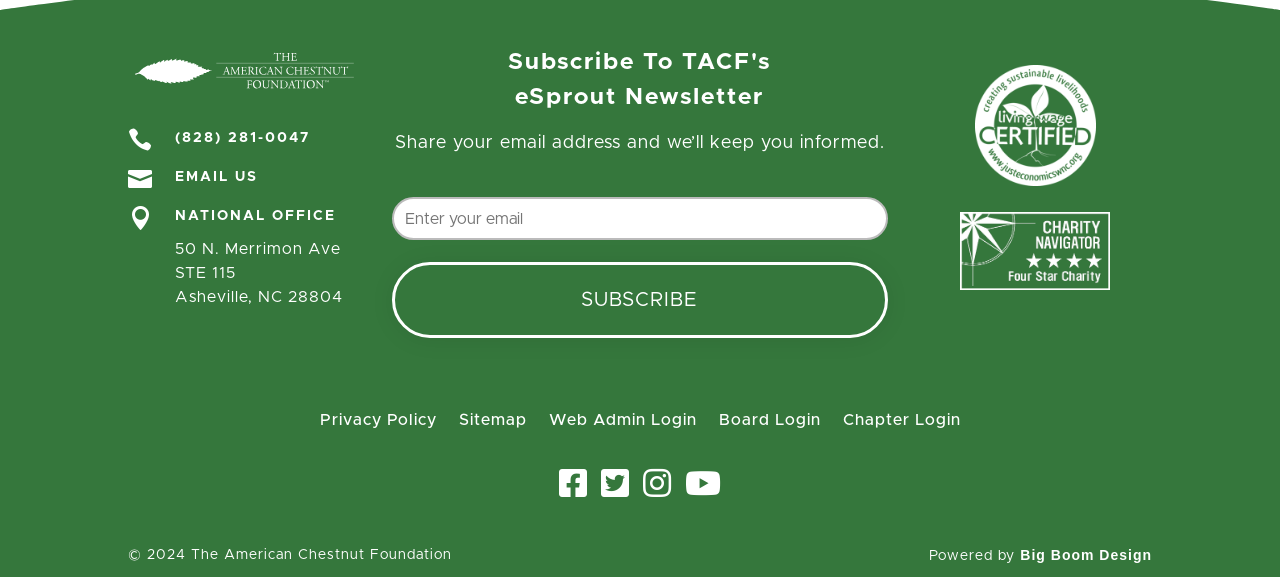Can you identify the bounding box coordinates of the clickable region needed to carry out this instruction: 'Email us'? The coordinates should be four float numbers within the range of 0 to 1, stated as [left, top, right, bottom].

[0.137, 0.29, 0.282, 0.343]